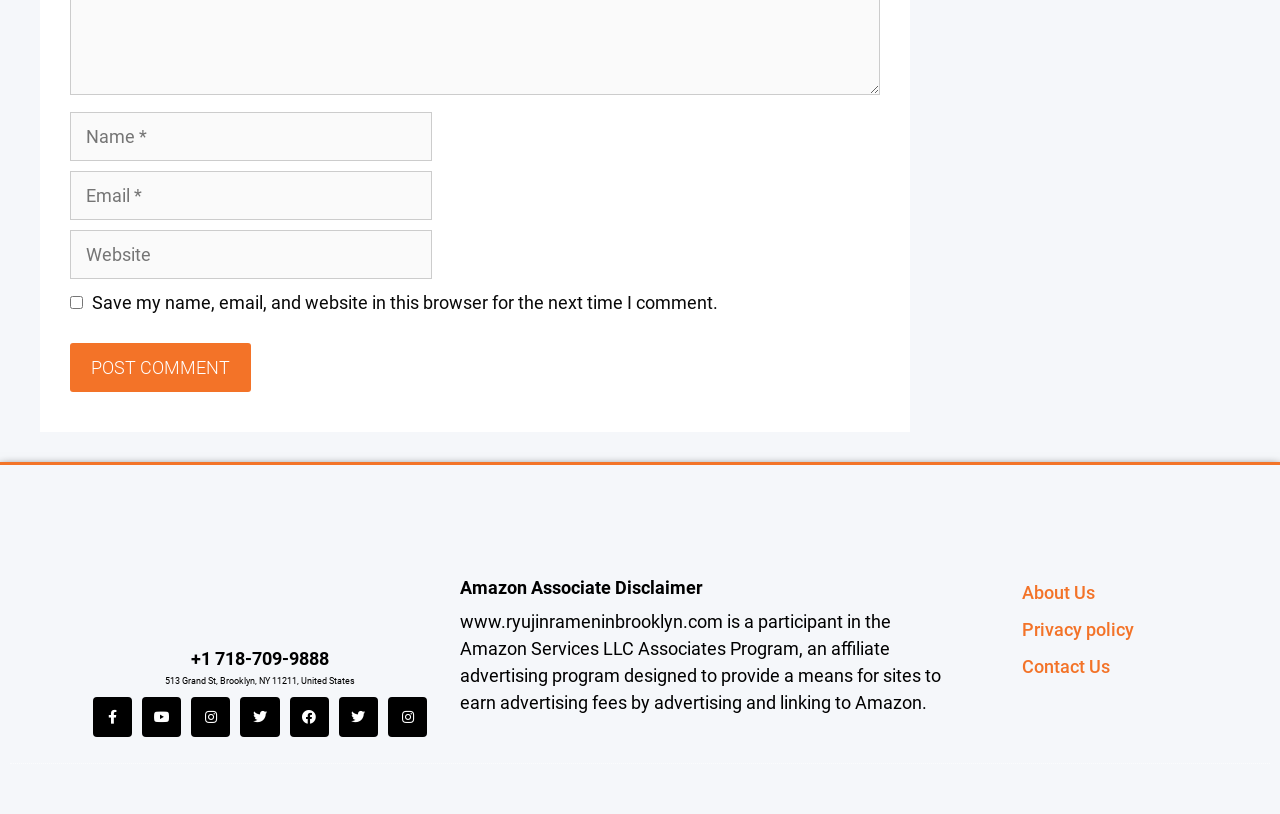What program does the website participate in?
Based on the image, answer the question in a detailed manner.

The website participates in the Amazon Services LLC Associates Program, which is an affiliate advertising program designed to provide a means for sites to earn advertising fees by advertising and linking to Amazon. This information is mentioned in the static text at the bottom of the webpage.